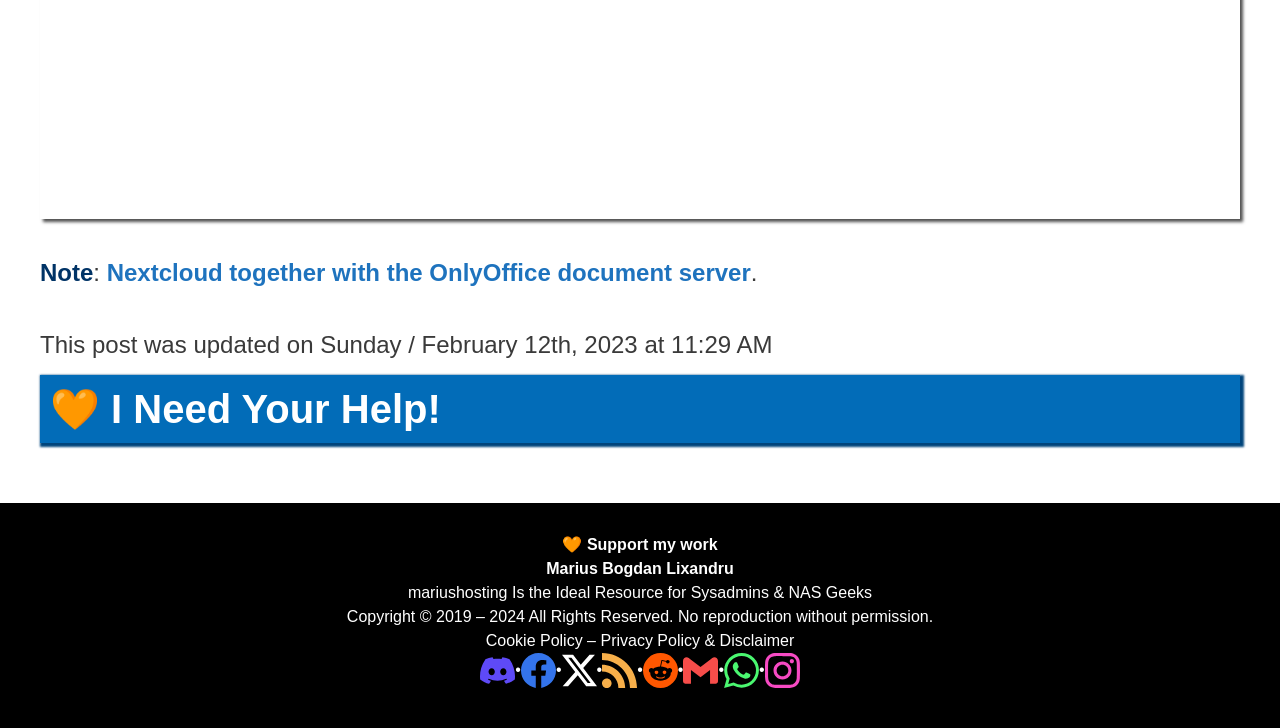How many social media links are there?
Please use the visual content to give a single word or phrase answer.

8